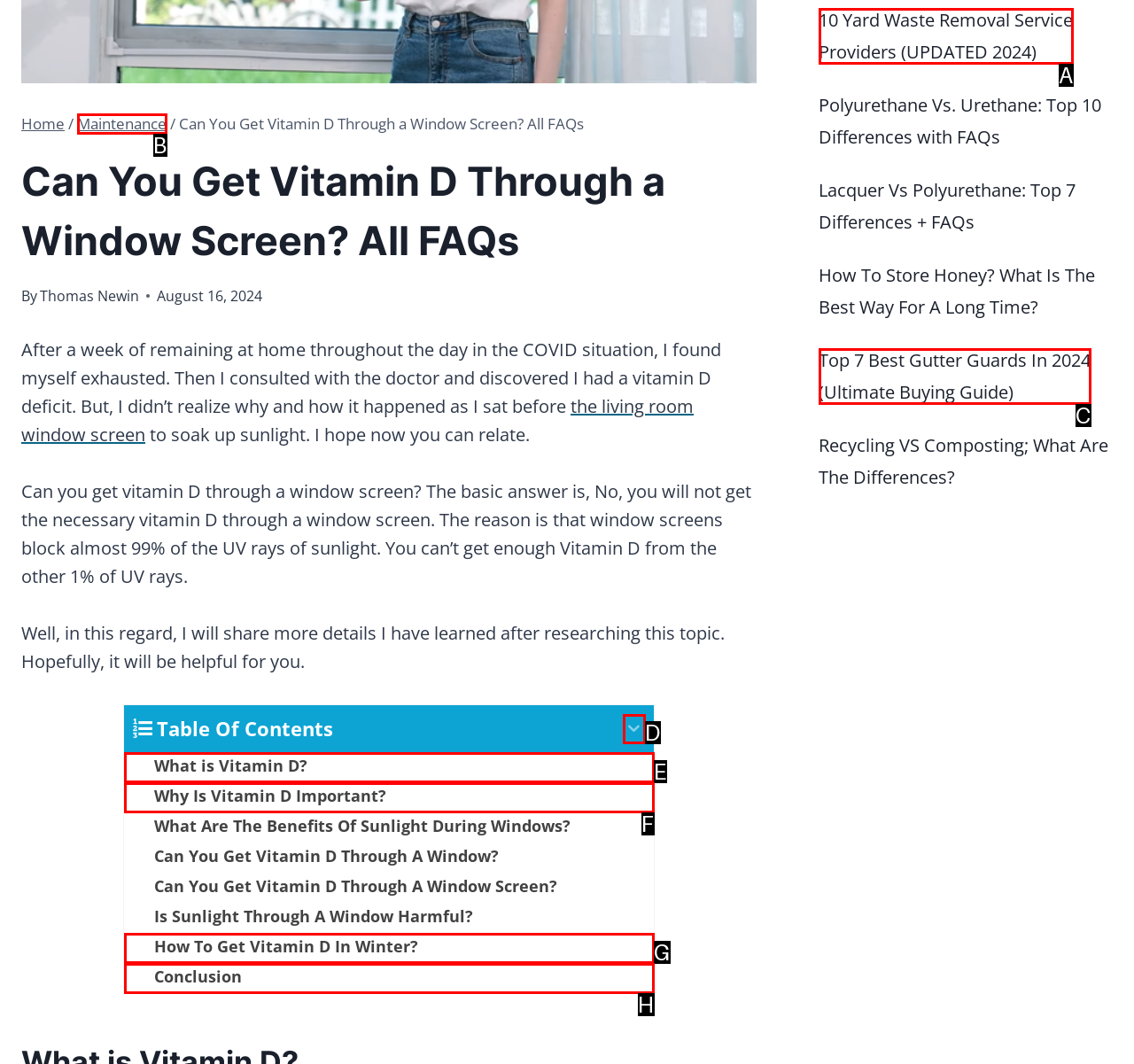Select the option that matches the description: What is Vitamin D?. Answer with the letter of the correct option directly.

E